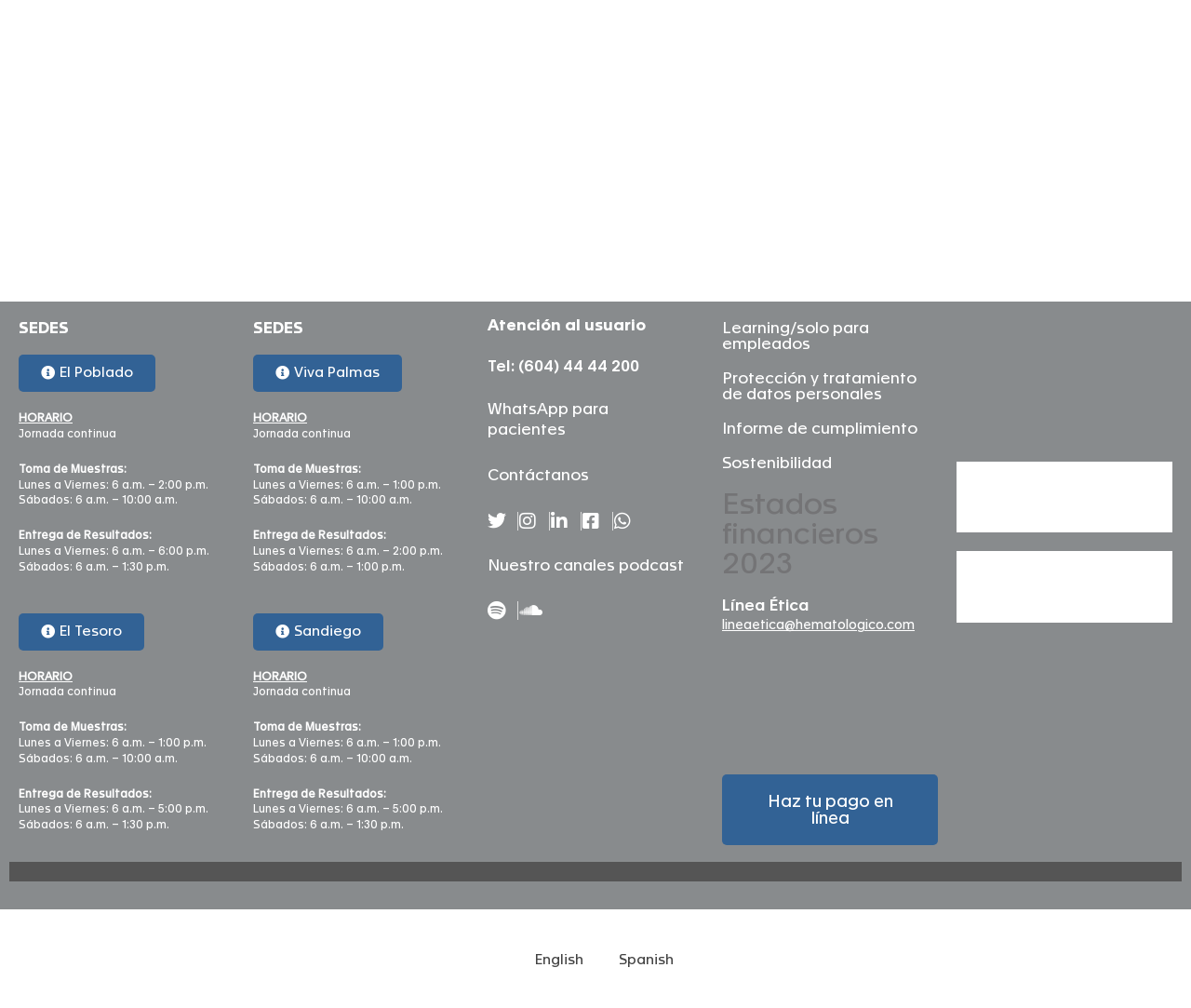Calculate the bounding box coordinates of the UI element given the description: "English".

[0.427, 0.94, 0.497, 0.964]